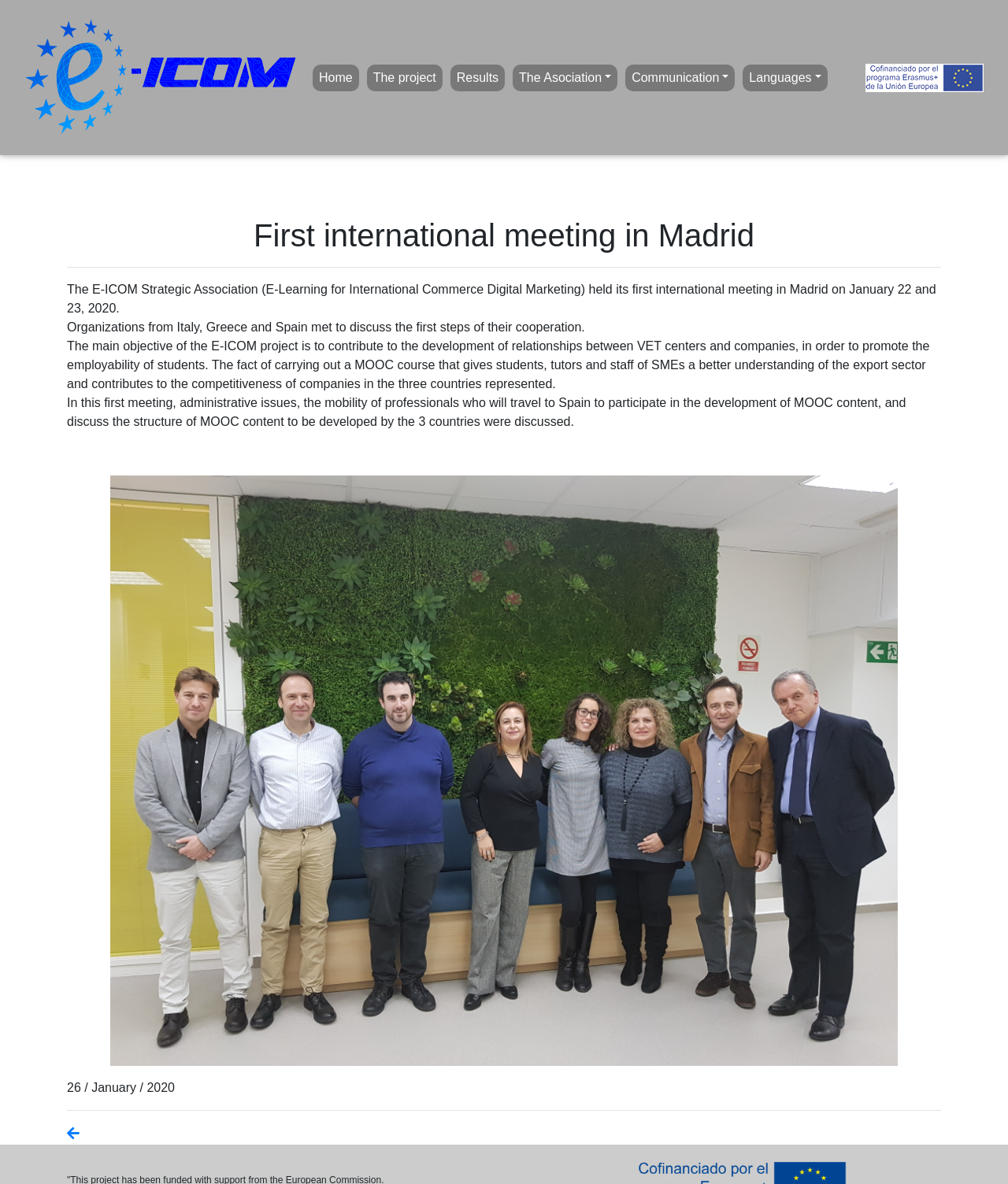Provide a thorough description of this webpage.

The webpage is about the Proyecto E-ICOM, specifically focusing on the transnational meetings. At the top left, there is a logo image and a link. Below the logo, there is a navigation menu with five links: "Home", "The project", "Results", and two dropdown menus labeled "The Asociation" and "Communication", and "Languages". 

The main content of the page is about the first international meeting in Madrid, which is announced by a heading. Below the heading, there is a horizontal separator line. The meeting is described in four paragraphs of text, explaining the objectives and discussions of the meeting. 

On the right side of the text, there is a large image showing the meeting, which takes up most of the vertical space. Above the image, there is a date "26 / January / 2020". At the bottom of the page, there is another horizontal separator line and a link.